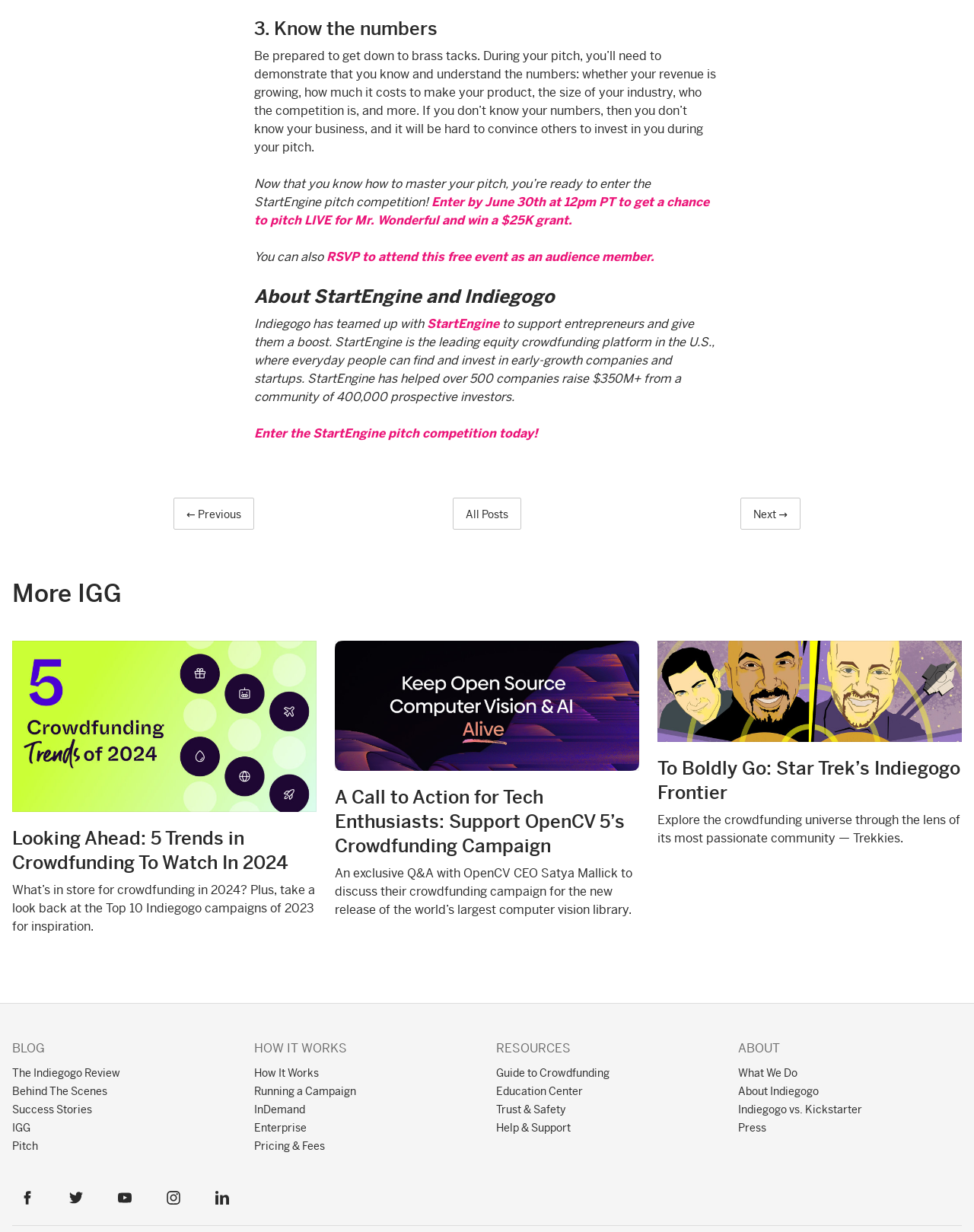What is the purpose of the StartEngine pitch competition?
Answer with a single word or phrase by referring to the visual content.

To win a $25K grant